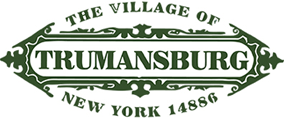What are the dominant colors of the logo?
Respond to the question with a single word or phrase according to the image.

Green and white